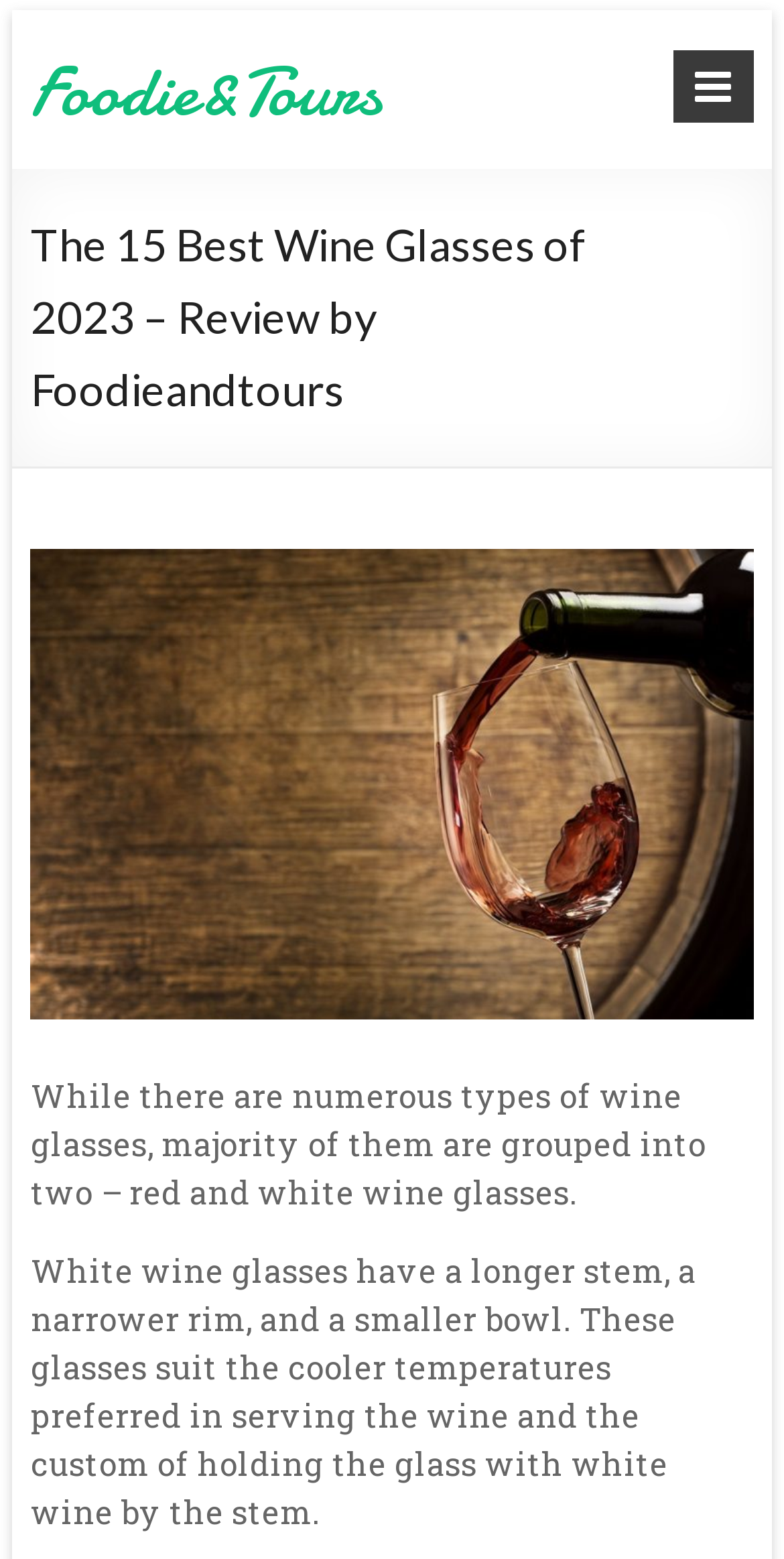What type of wine glasses have a longer stem?
Look at the screenshot and respond with a single word or phrase.

White wine glasses